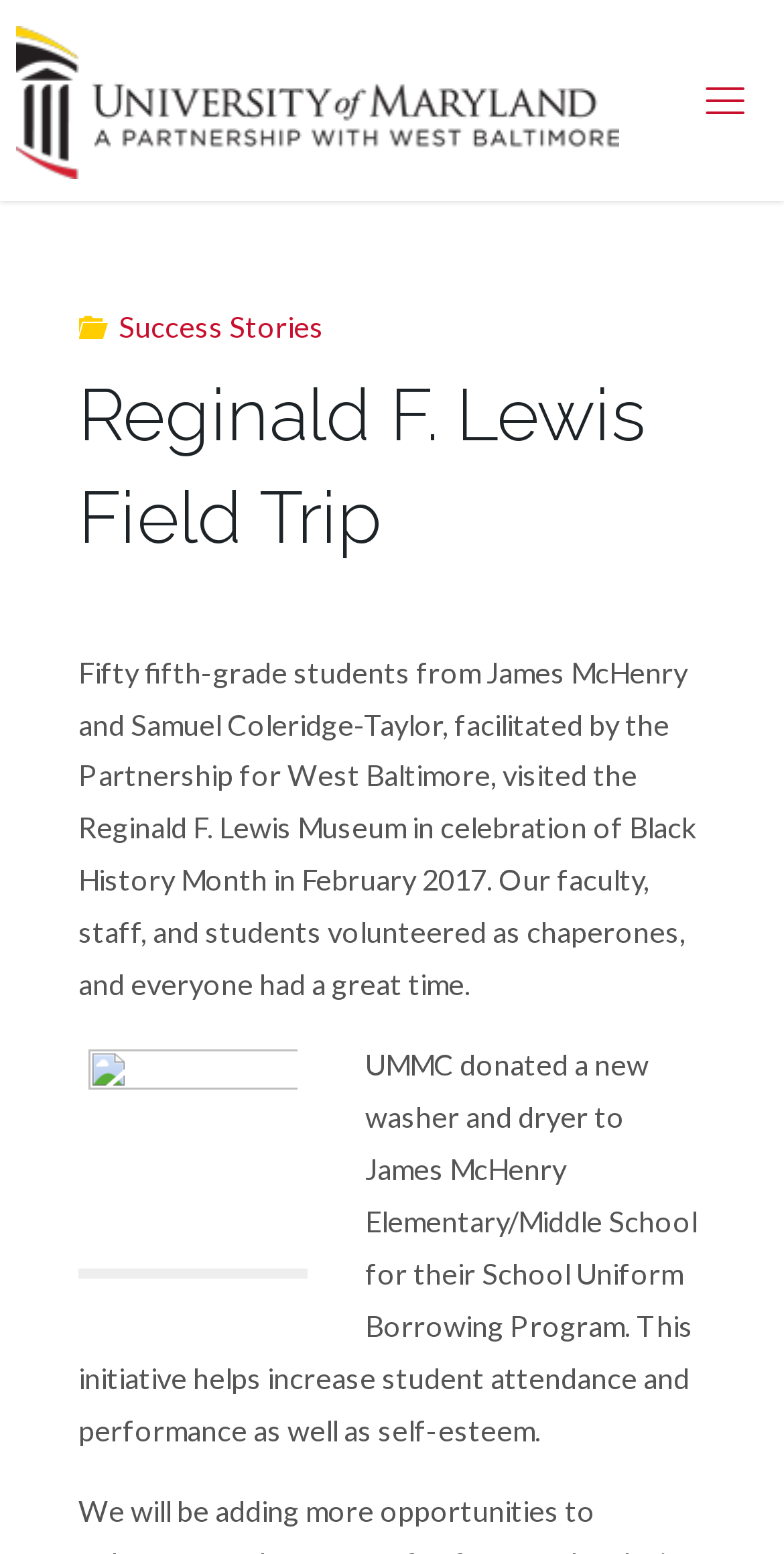Determine the bounding box coordinates of the UI element that matches the following description: "alt="Logo"". The coordinates should be four float numbers between 0 and 1 in the format [left, top, right, bottom].

[0.02, 0.053, 0.789, 0.075]